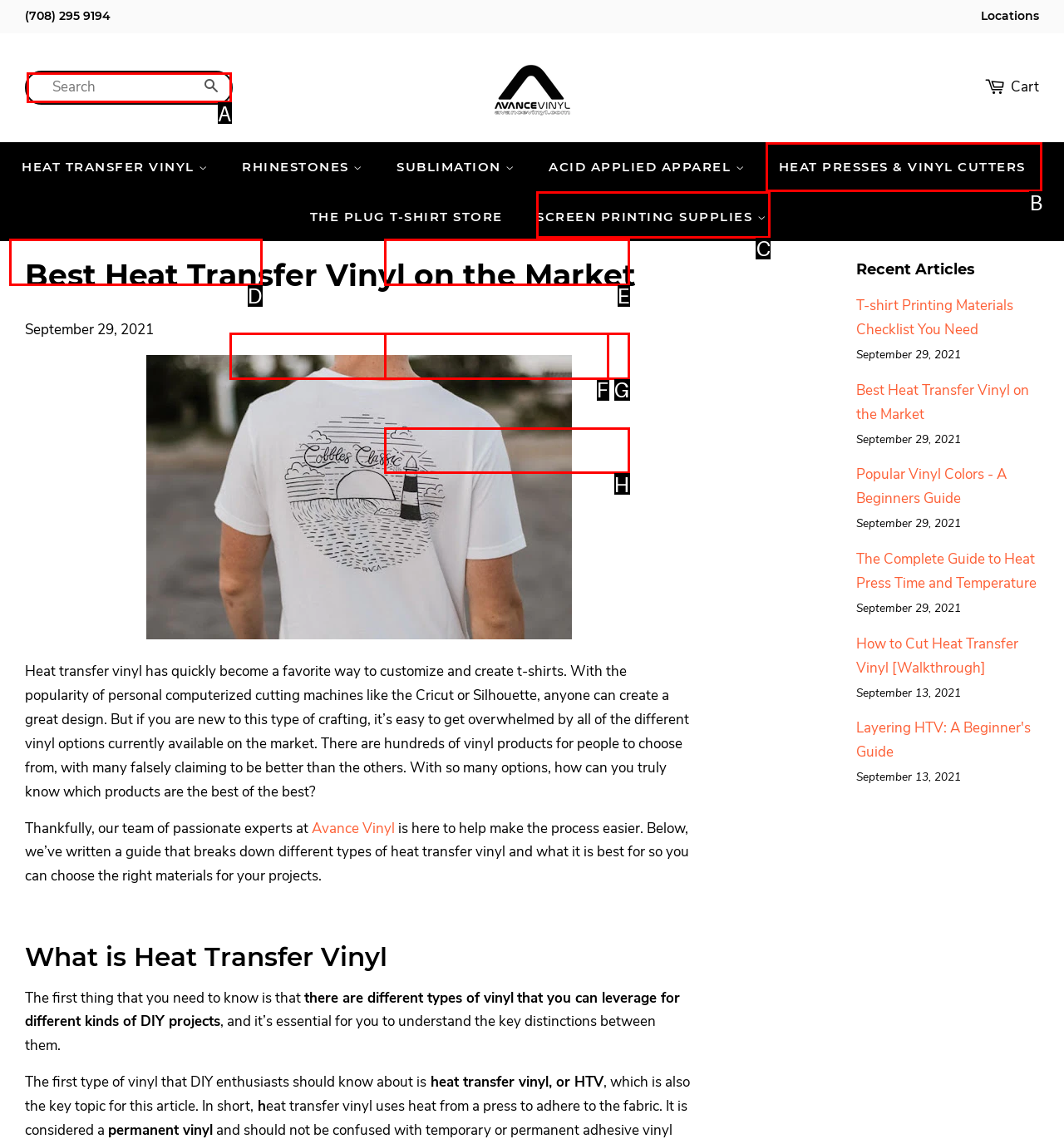With the description: Heat Presses & Vinyl Cutters, find the option that corresponds most closely and answer with its letter directly.

B